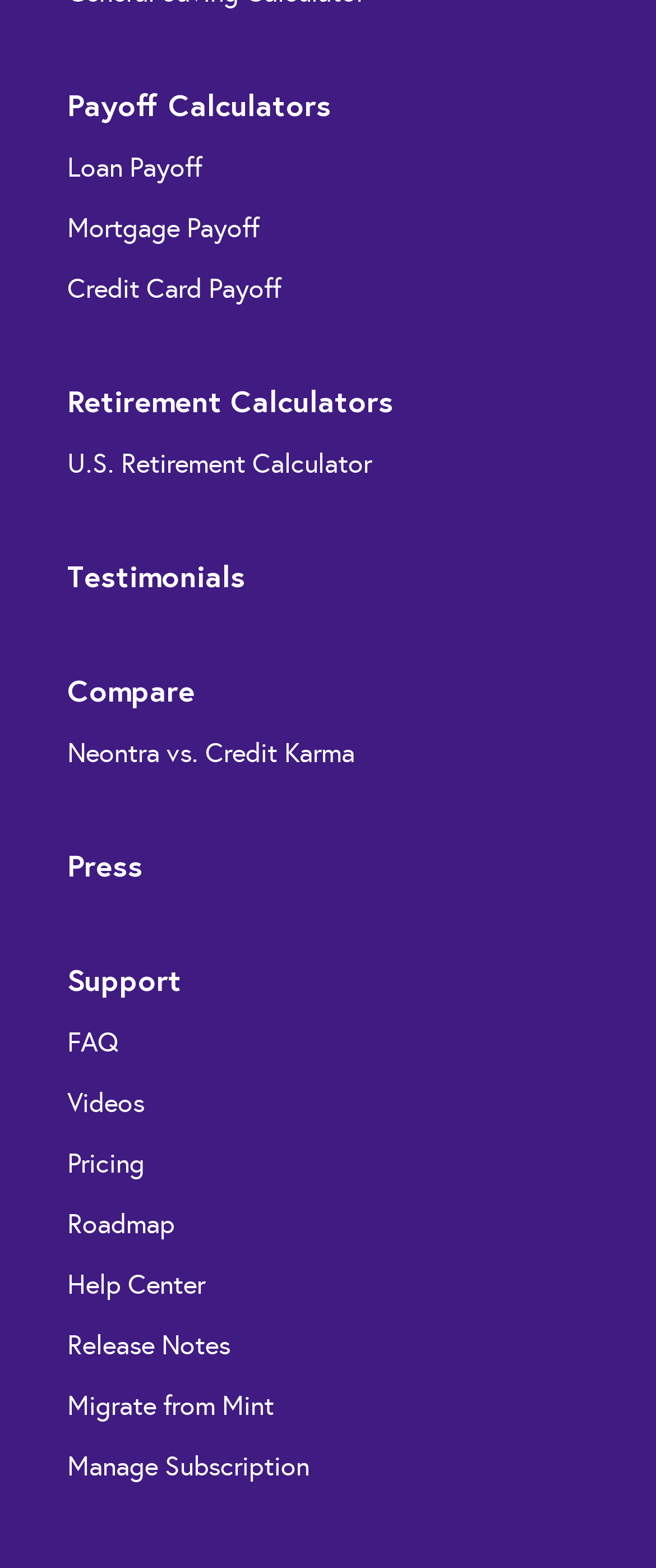Identify the bounding box for the described UI element. Provide the coordinates in (top-left x, top-left y, bottom-right x, bottom-right y) format with values ranging from 0 to 1: Waste Management

None